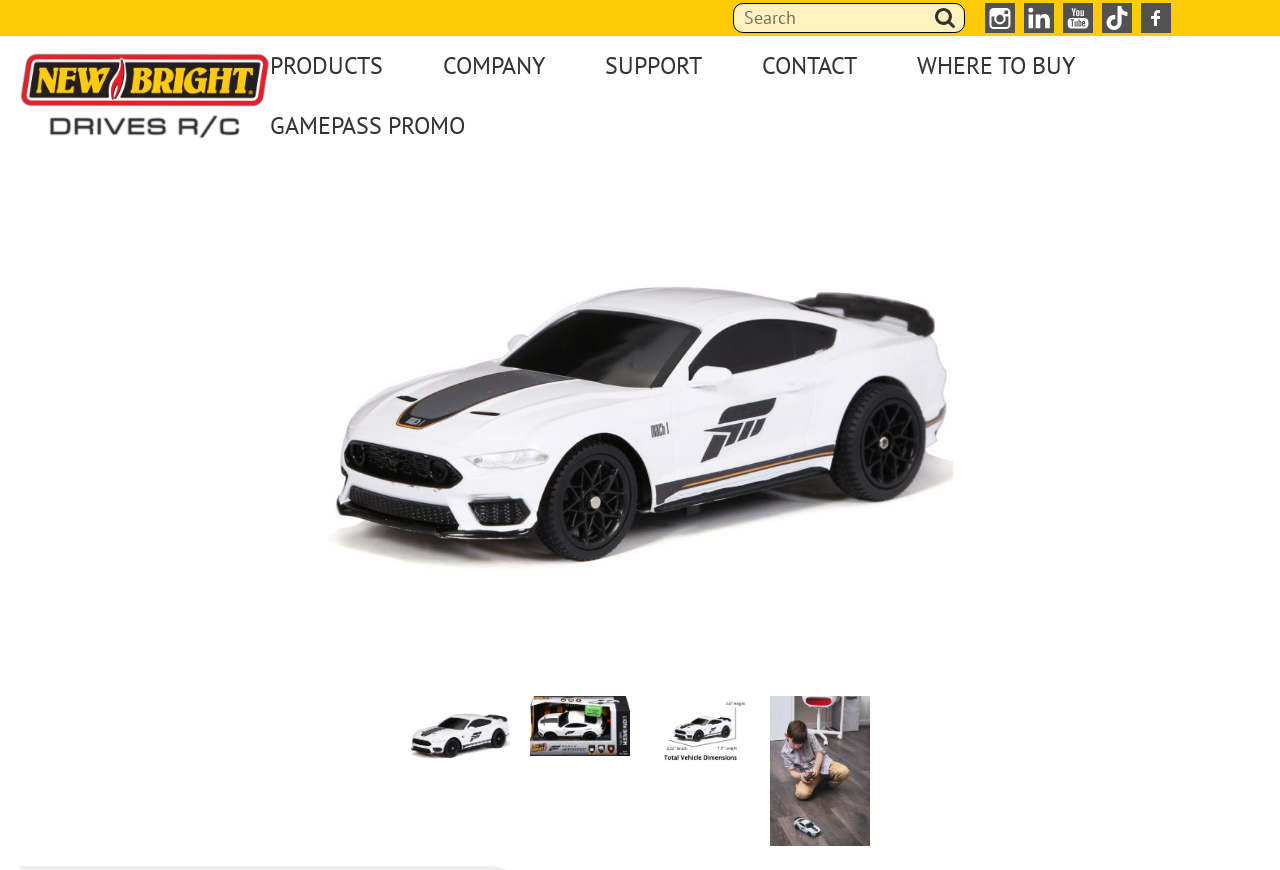Pinpoint the bounding box coordinates of the clickable element needed to complete the instruction: "View 1:24 Forza Motorsport Mustang Mach 1 product". The coordinates should be provided as four float numbers between 0 and 1: [left, top, right, bottom].

[0.32, 0.8, 0.398, 0.892]